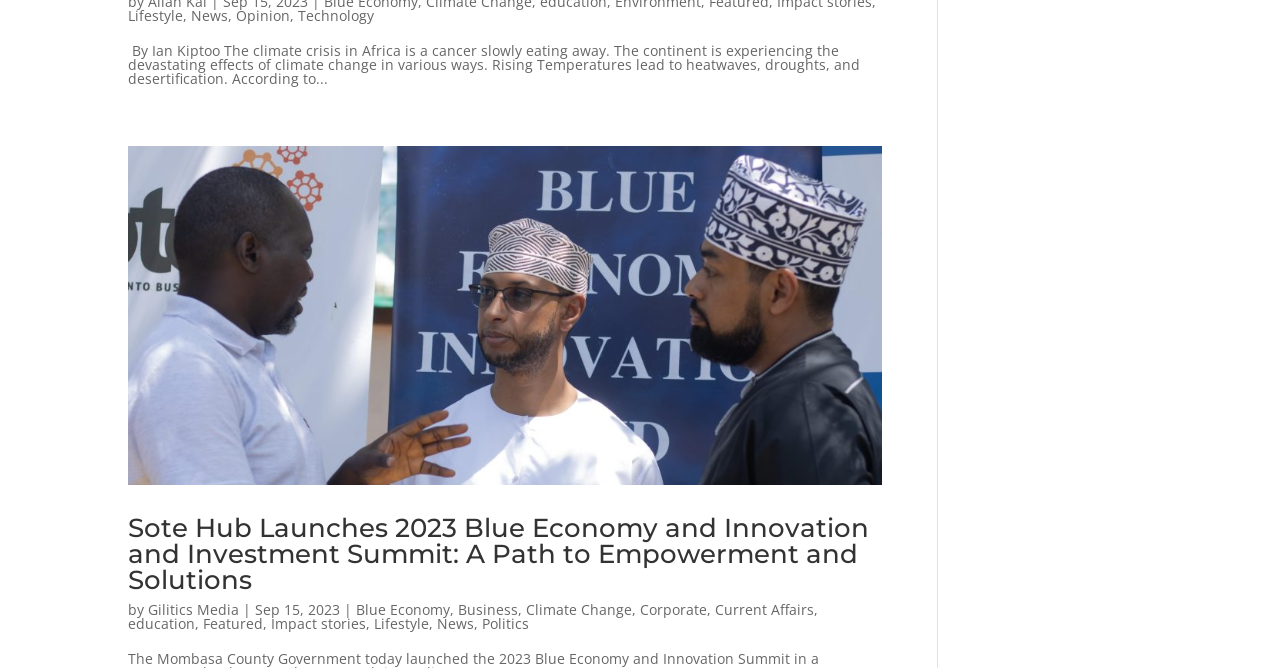Please specify the bounding box coordinates for the clickable region that will help you carry out the instruction: "View more about Climate Change".

[0.411, 0.899, 0.494, 0.927]